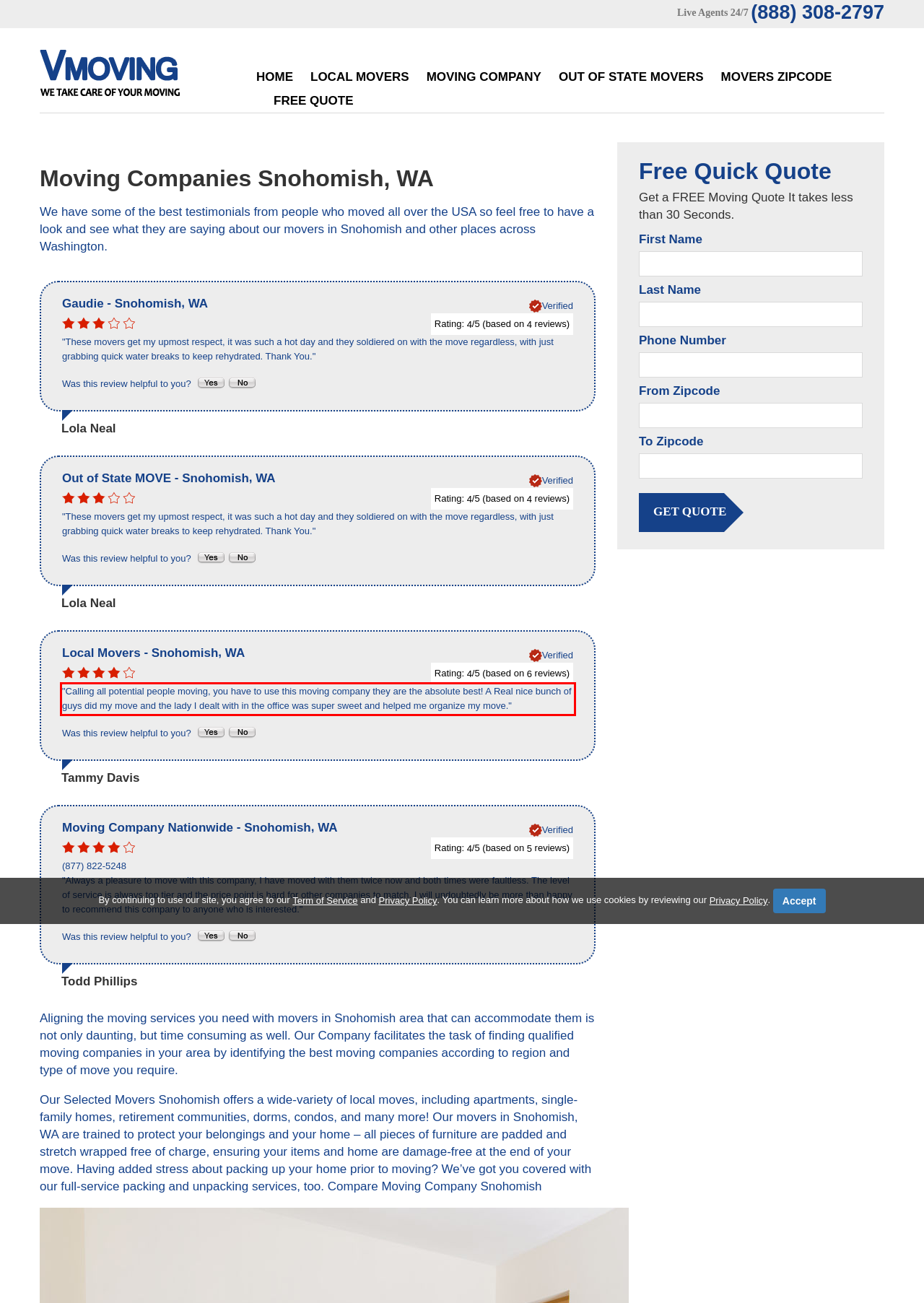You are given a screenshot showing a webpage with a red bounding box. Perform OCR to capture the text within the red bounding box.

"Calling all potential people moving, you have to use this moving company they are the absolute best! A Real nice bunch of guys did my move and the lady I dealt with in the office was super sweet and helped me organize my move."